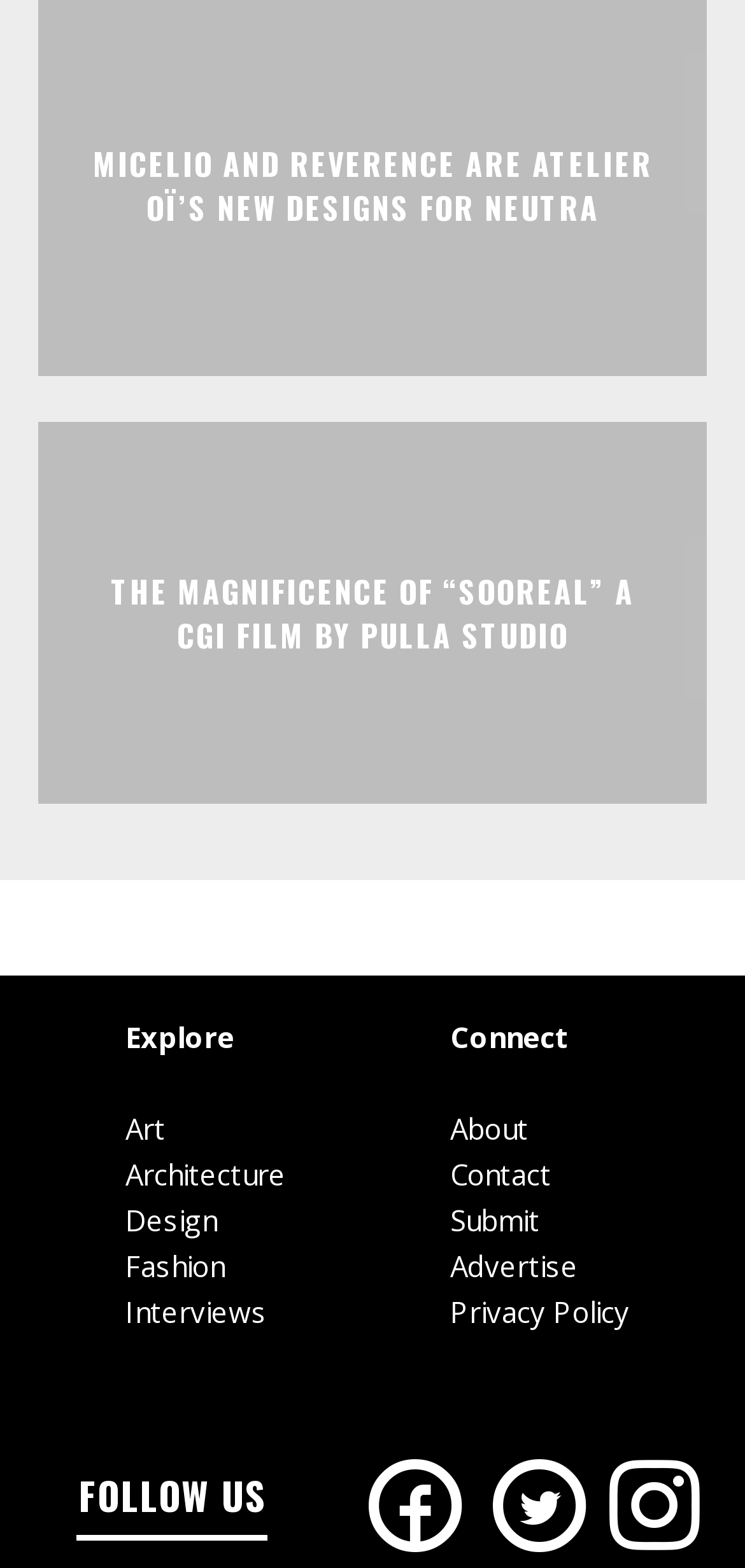Refer to the image and provide an in-depth answer to the question:
How many links are available in the Connect section?

The Connect section has links to About, Contact, Submit, Advertise, and Privacy Policy, which are 5 links in total.